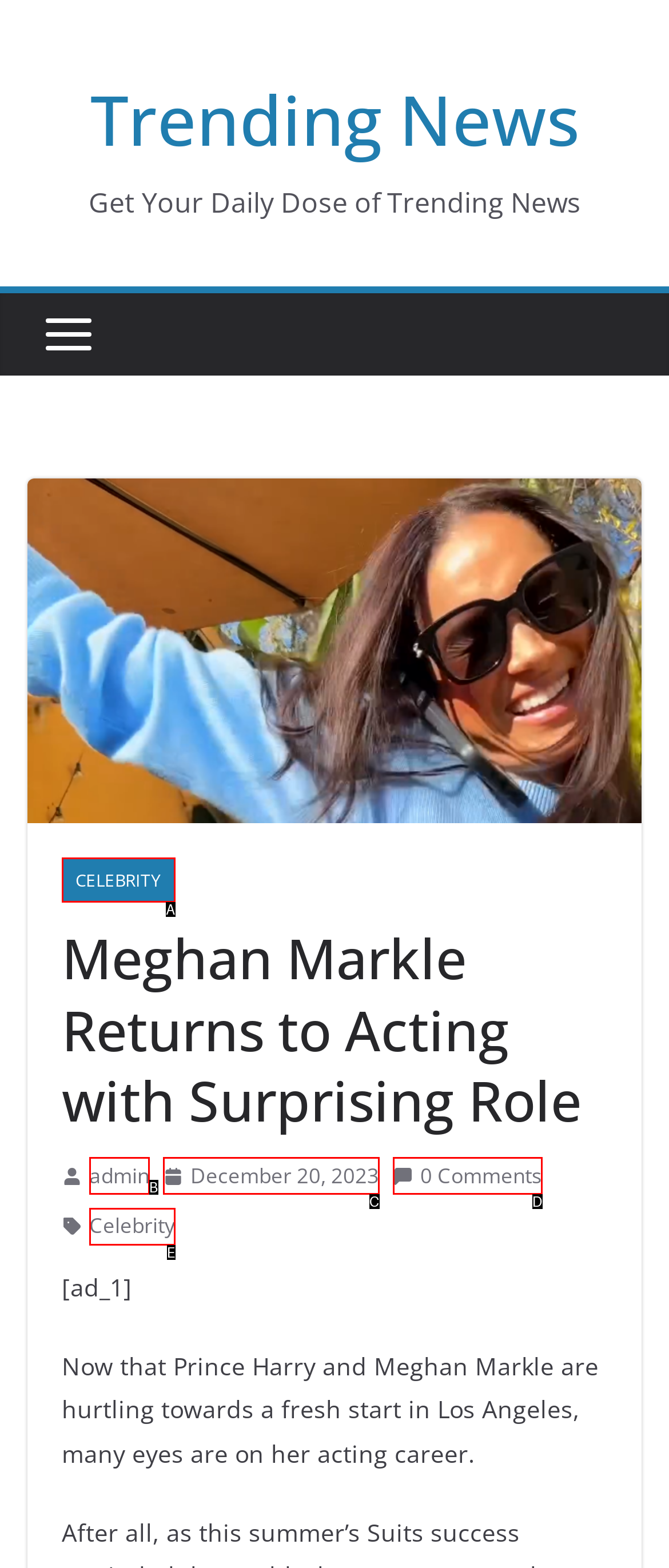Determine which option fits the element description: December 20, 2023
Answer with the option’s letter directly.

C